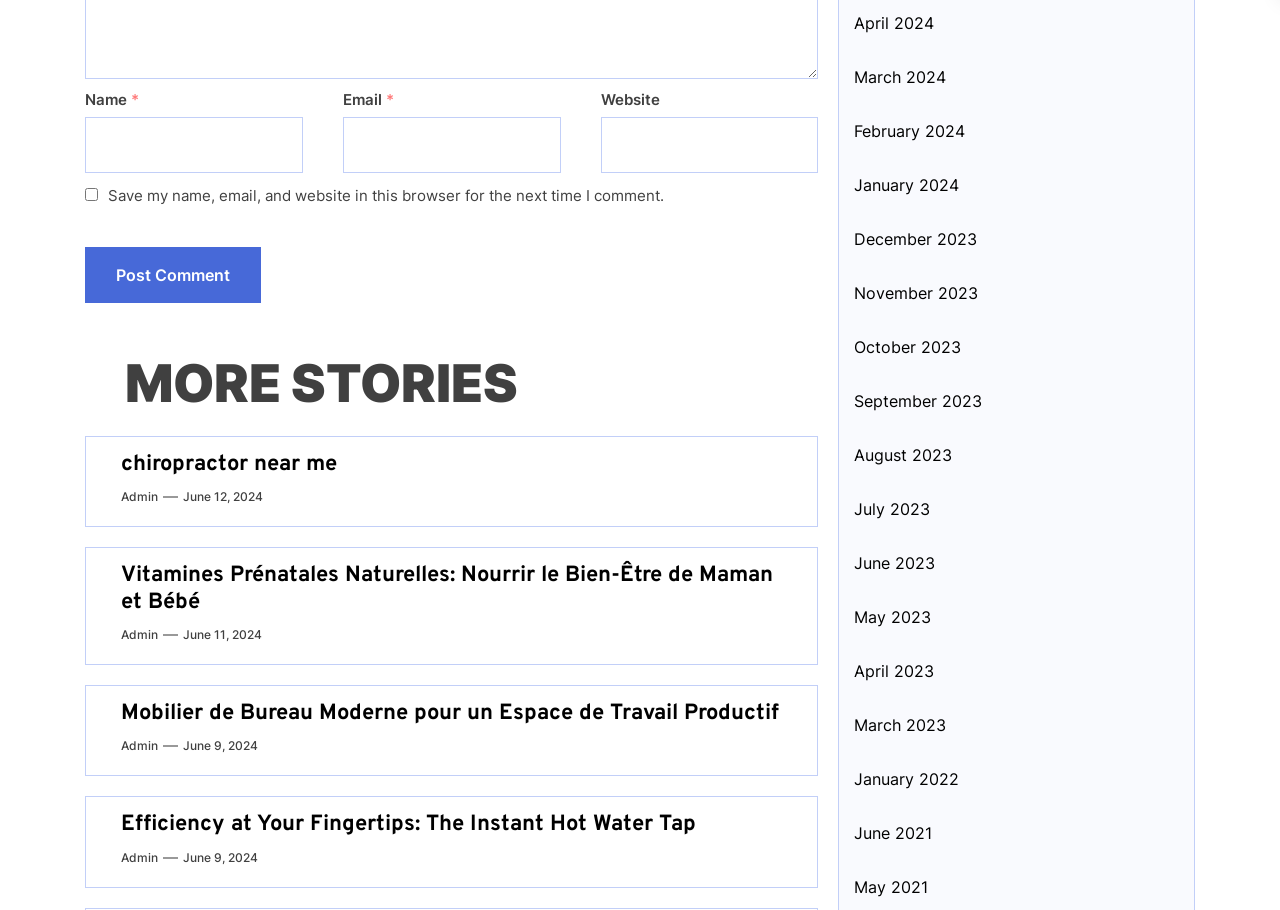Please determine the bounding box coordinates of the element to click on in order to accomplish the following task: "Click the 'Admin' link". Ensure the coordinates are four float numbers ranging from 0 to 1, i.e., [left, top, right, bottom].

[0.095, 0.536, 0.123, 0.556]